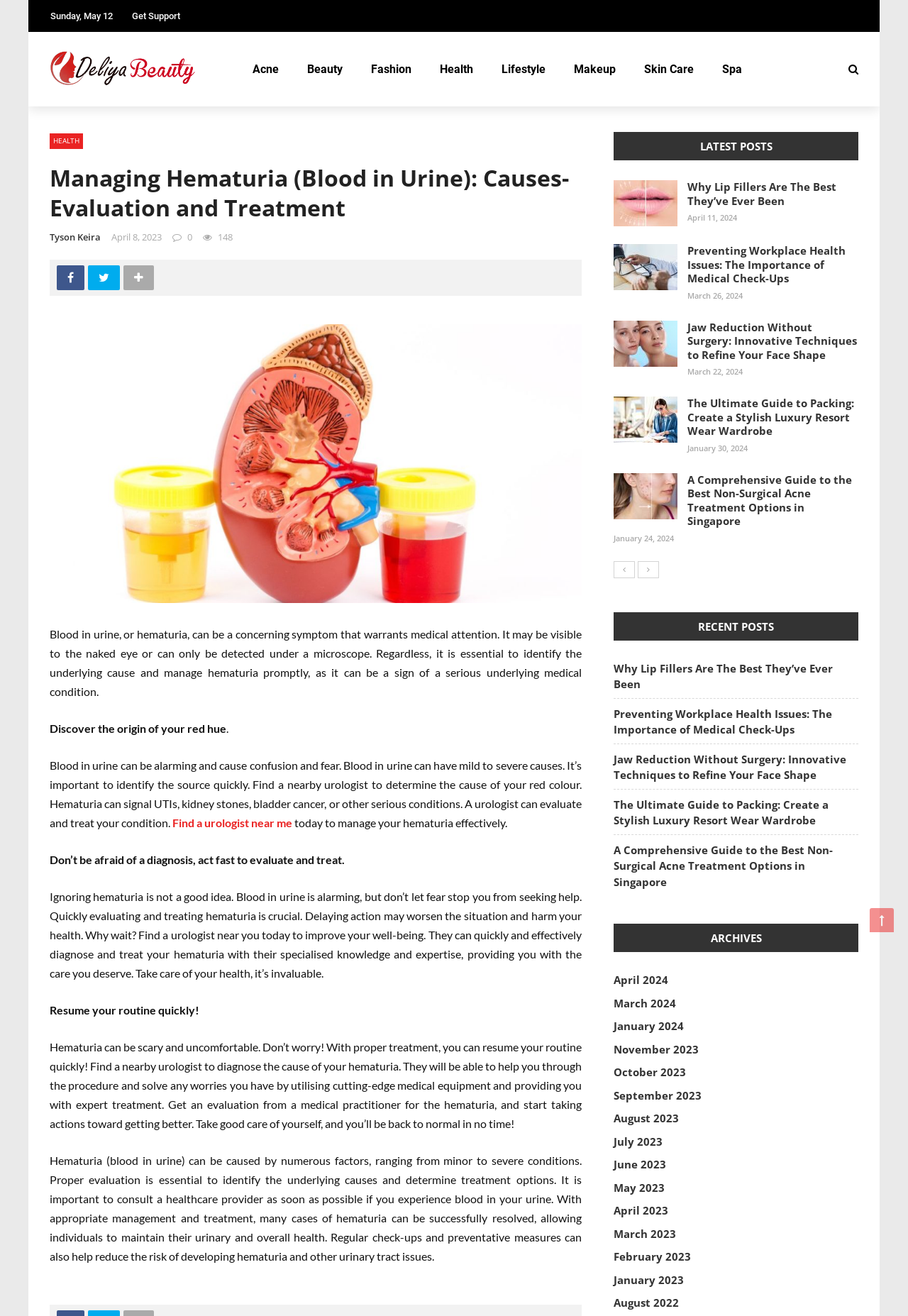Respond with a single word or phrase to the following question:
What is the purpose of the 'Find a urologist near me' link?

To find a nearby urologist